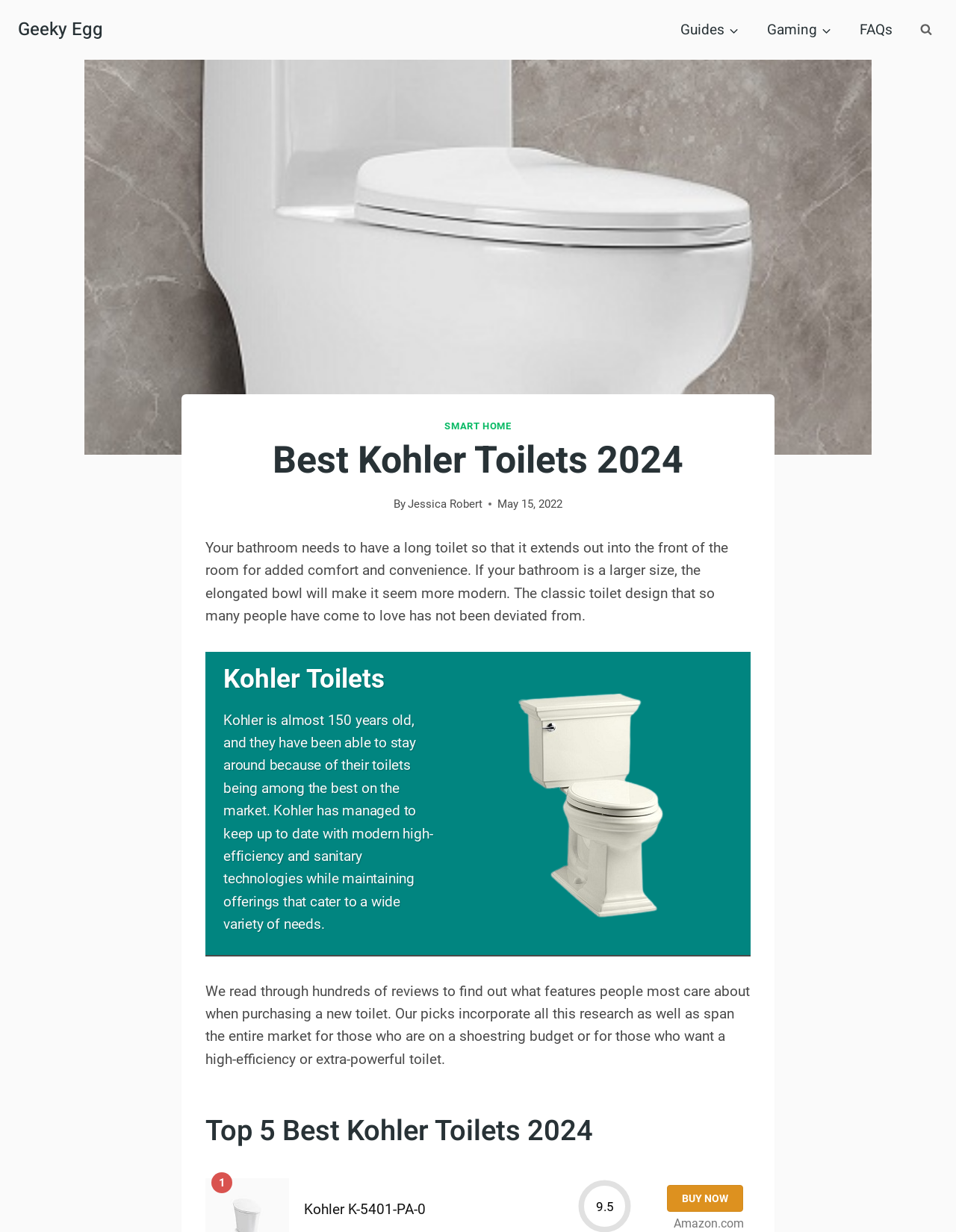What is the purpose of a long toilet in a bathroom?
Look at the image and construct a detailed response to the question.

According to the webpage, a long toilet is needed in a bathroom to extend out into the front of the room, providing added comfort and convenience. This is especially beneficial in larger bathrooms, where the elongated bowl can make the room seem more modern.